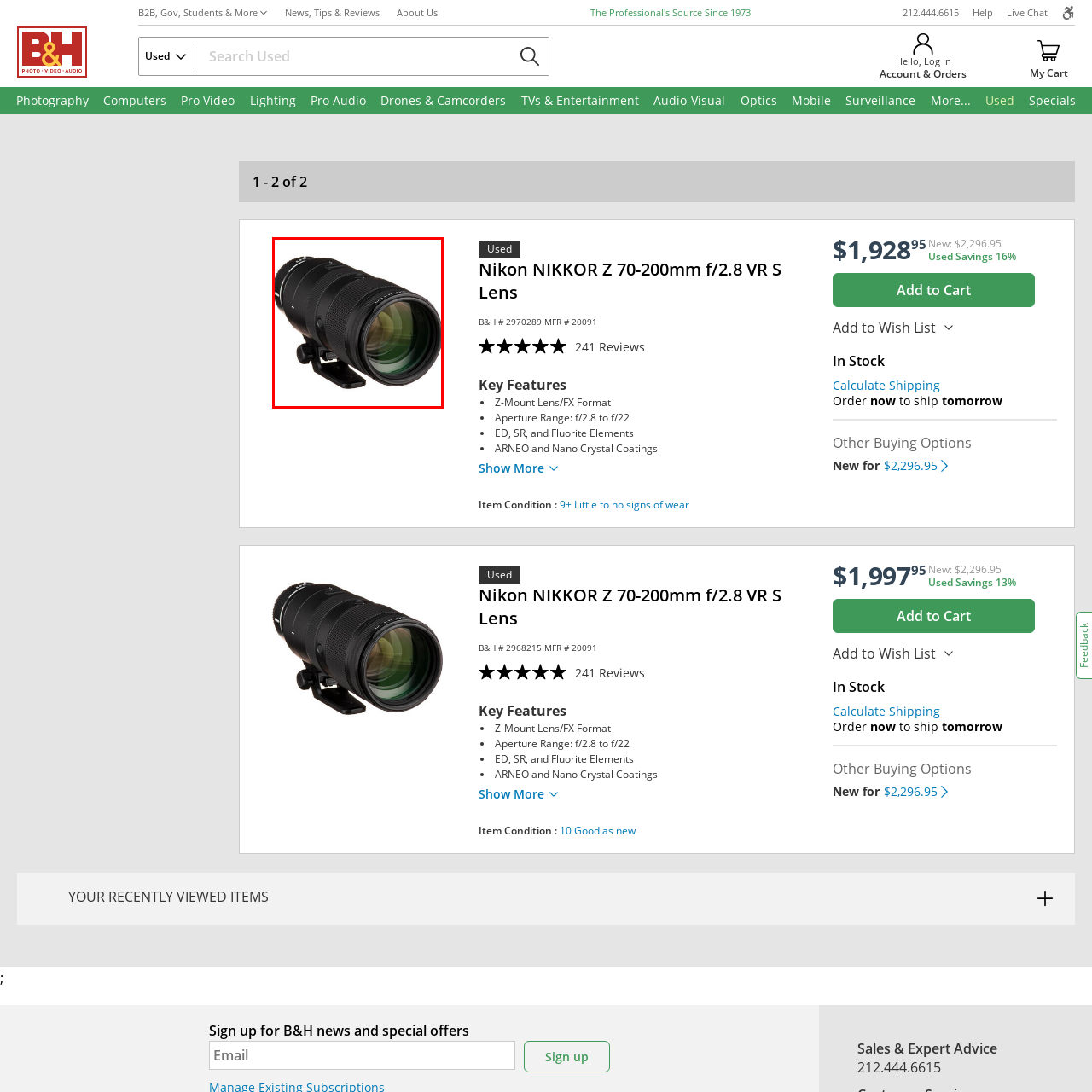Inspect the section within the red border, What is the ideal photography style for this lens? Provide a one-word or one-phrase answer.

Portrait, sports, and wildlife